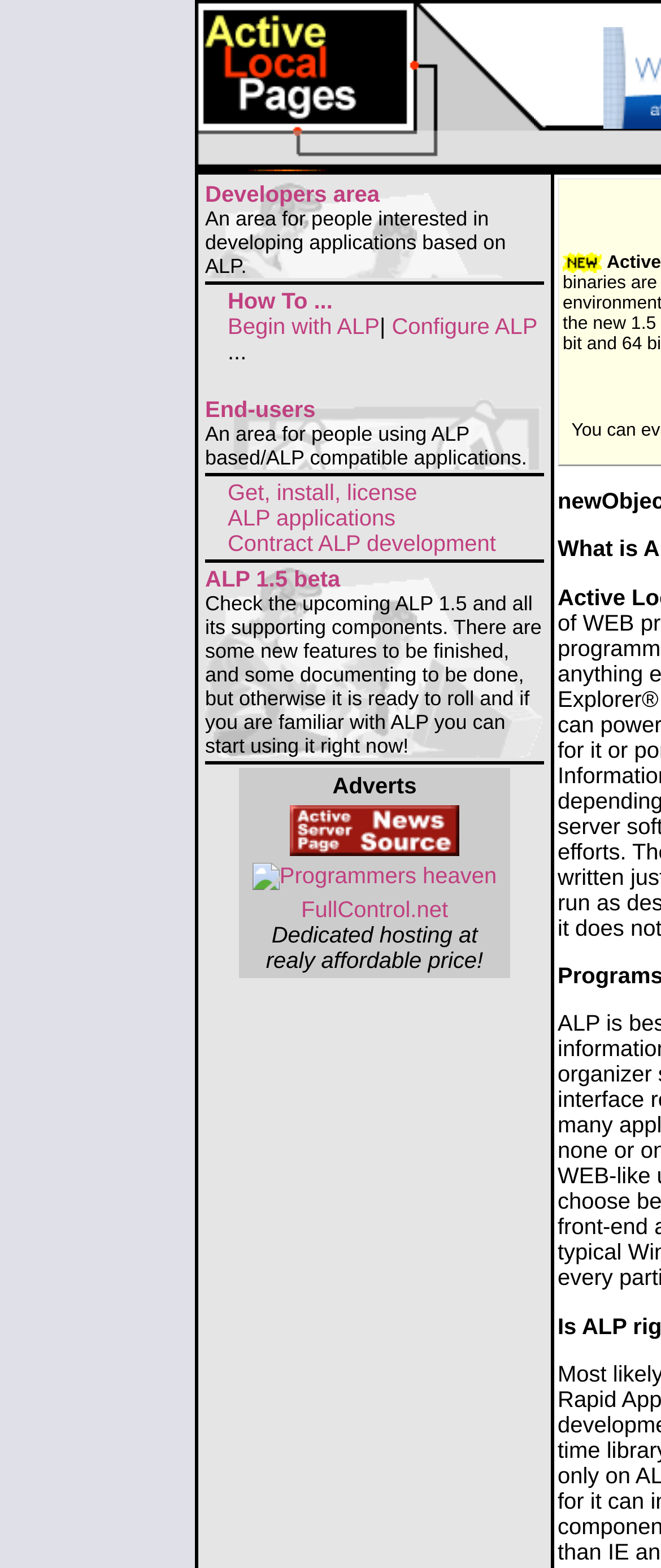Find the bounding box coordinates of the element to click in order to complete the given instruction: "Check ALP 1.5 beta."

[0.31, 0.361, 0.515, 0.377]